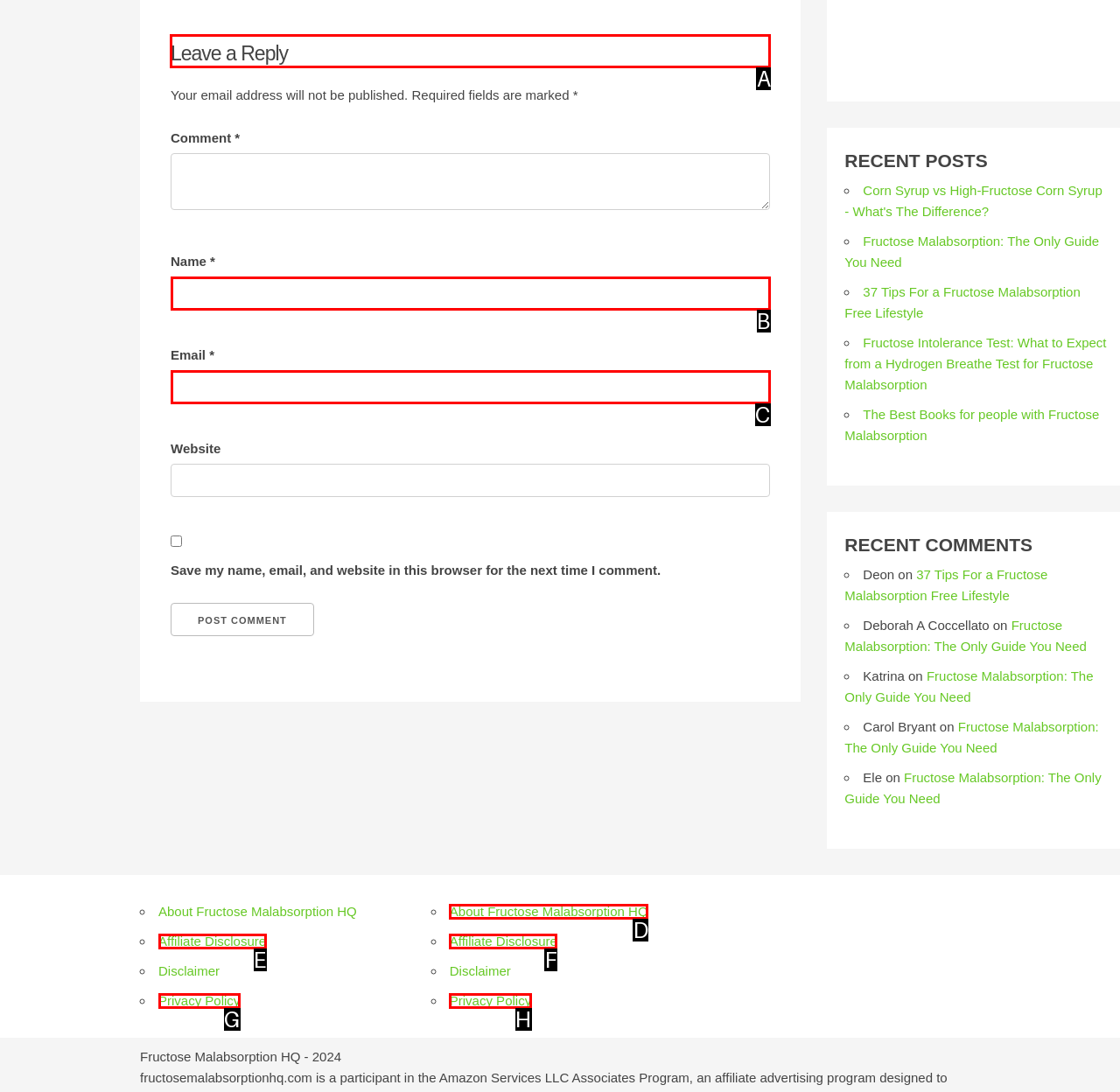Determine the letter of the element you should click to carry out the task: Leave a comment
Answer with the letter from the given choices.

A